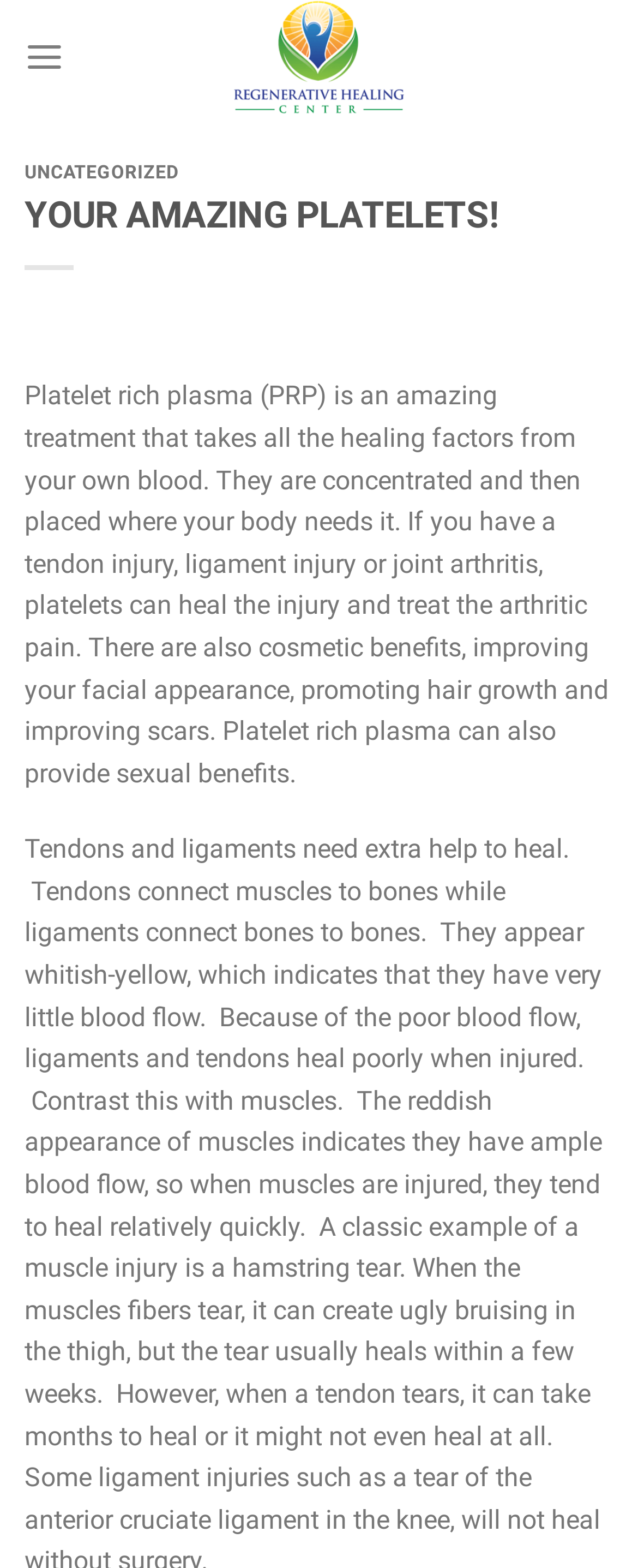Refer to the element description Main Menu and identify the corresponding bounding box in the screenshot. Format the coordinates as (top-left x, top-left y, bottom-right x, bottom-right y) with values in the range of 0 to 1.

None